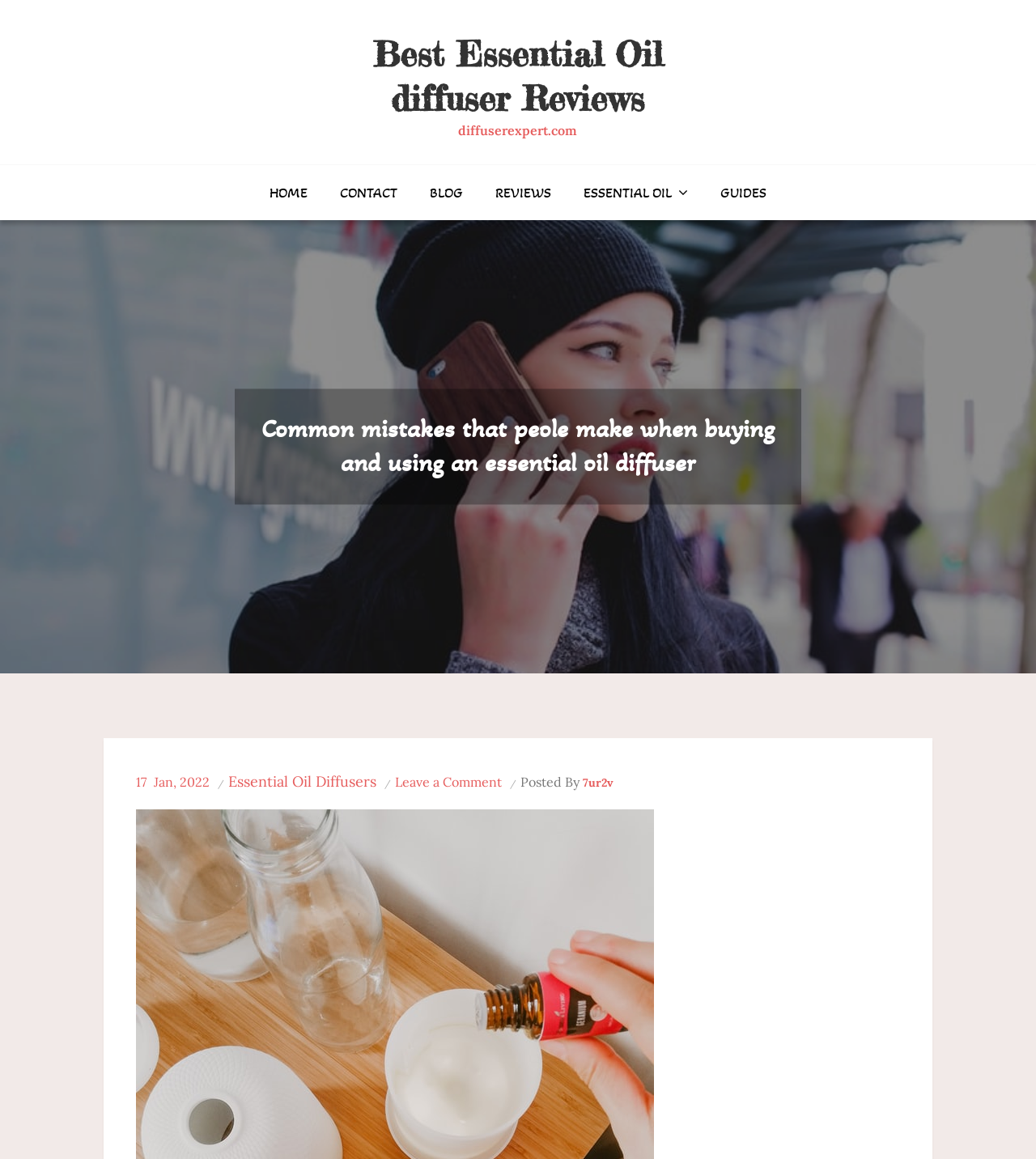Generate a detailed explanation of the webpage's features and information.

The webpage appears to be a blog post or article about essential oil diffusers, specifically discussing common mistakes people make when buying and using them. 

At the top of the page, there is a heading that reads "Best Essential Oil diffuser Reviews" with a link to the same title. Below this, there is a smaller text "diffuserexpert.com" which seems to be the website's domain name.

To the left of the page, there is a navigation menu labeled "Primary Menu" with five links: "HOME", "CONTACT", "BLOG", "REVIEWS", and "ESSENTIAL OIL" with an icon, followed by "GUIDES". 

The main content of the page starts with a heading "Common mistakes that peole make when buying and using an essential oil diffuser" which takes up a significant portion of the page. Below this heading, there are several links and text elements, including a date "17 Jan, 2022", a category "Essential Oil Diffusers", a link to leave a comment, and the author's name "7ur2v" preceded by "Posted By".